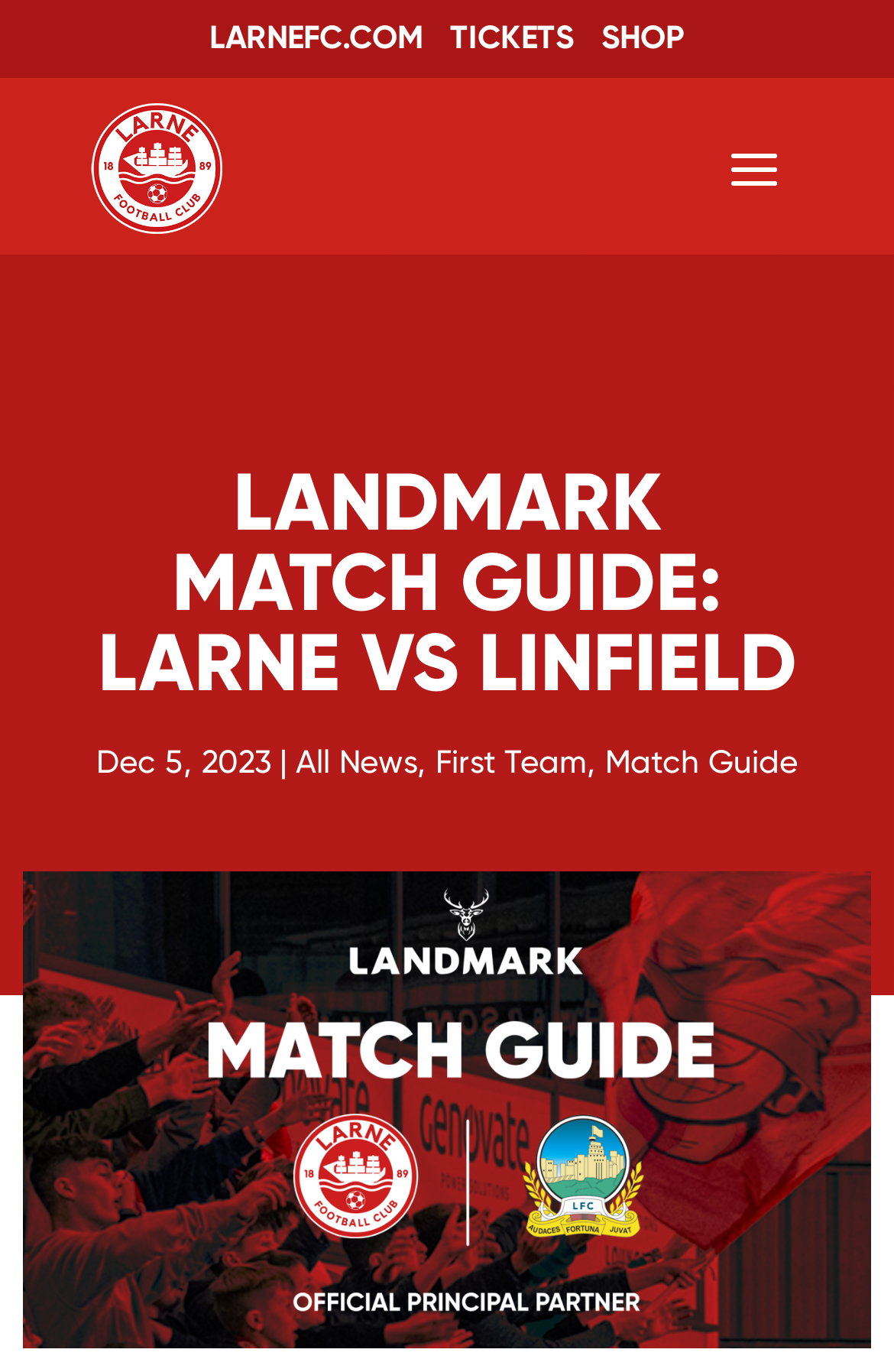How many links are in the top navigation bar?
Please give a detailed and elaborate explanation in response to the question.

I counted the number of link elements in the top navigation bar, which are 'LARNEFC.COM', 'TICKETS', and 'SHOP', and found that there are 3 links in total.